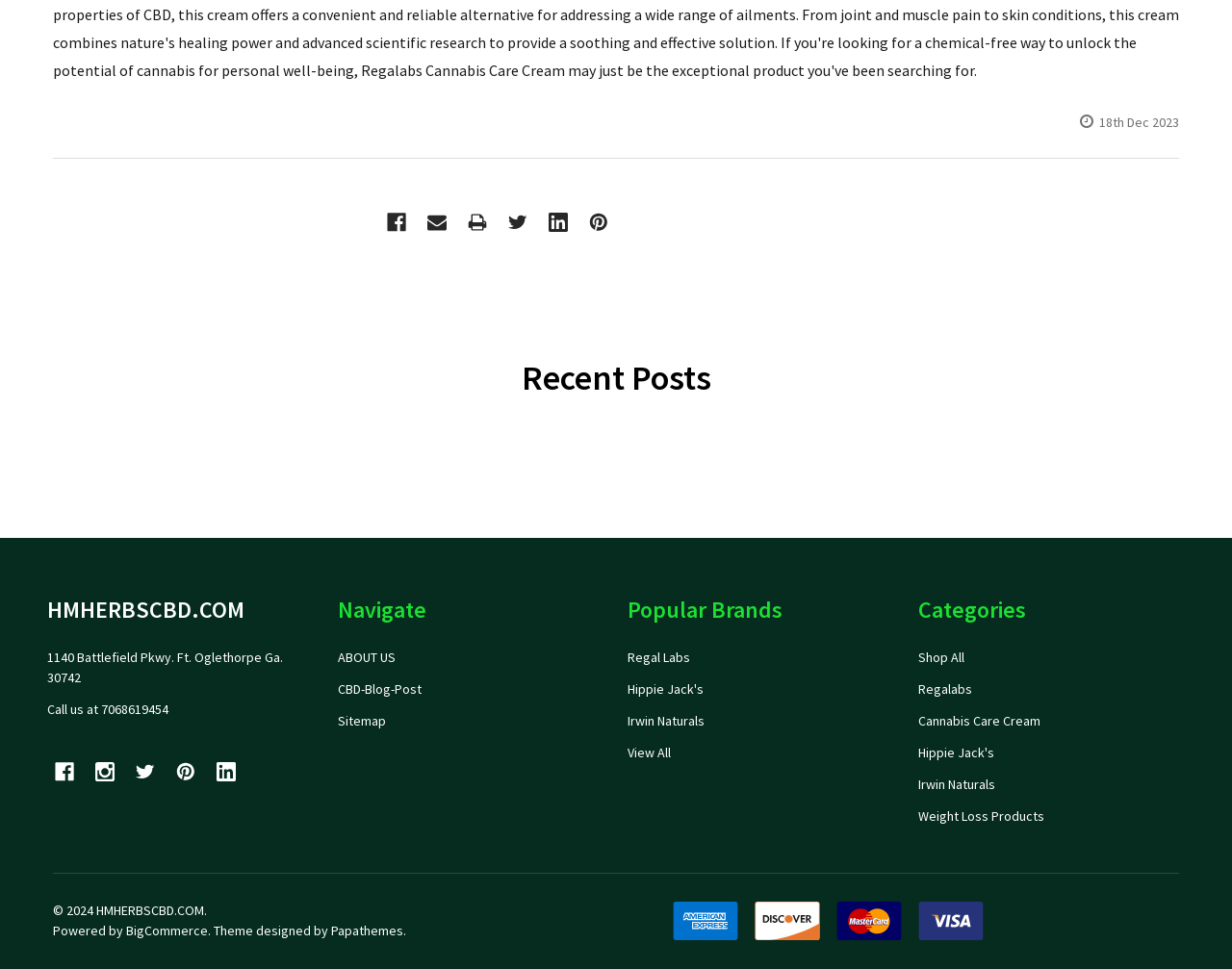Identify the bounding box for the UI element described as: "Call us at 7068619454". The coordinates should be four float numbers between 0 and 1, i.e., [left, top, right, bottom].

[0.038, 0.723, 0.137, 0.741]